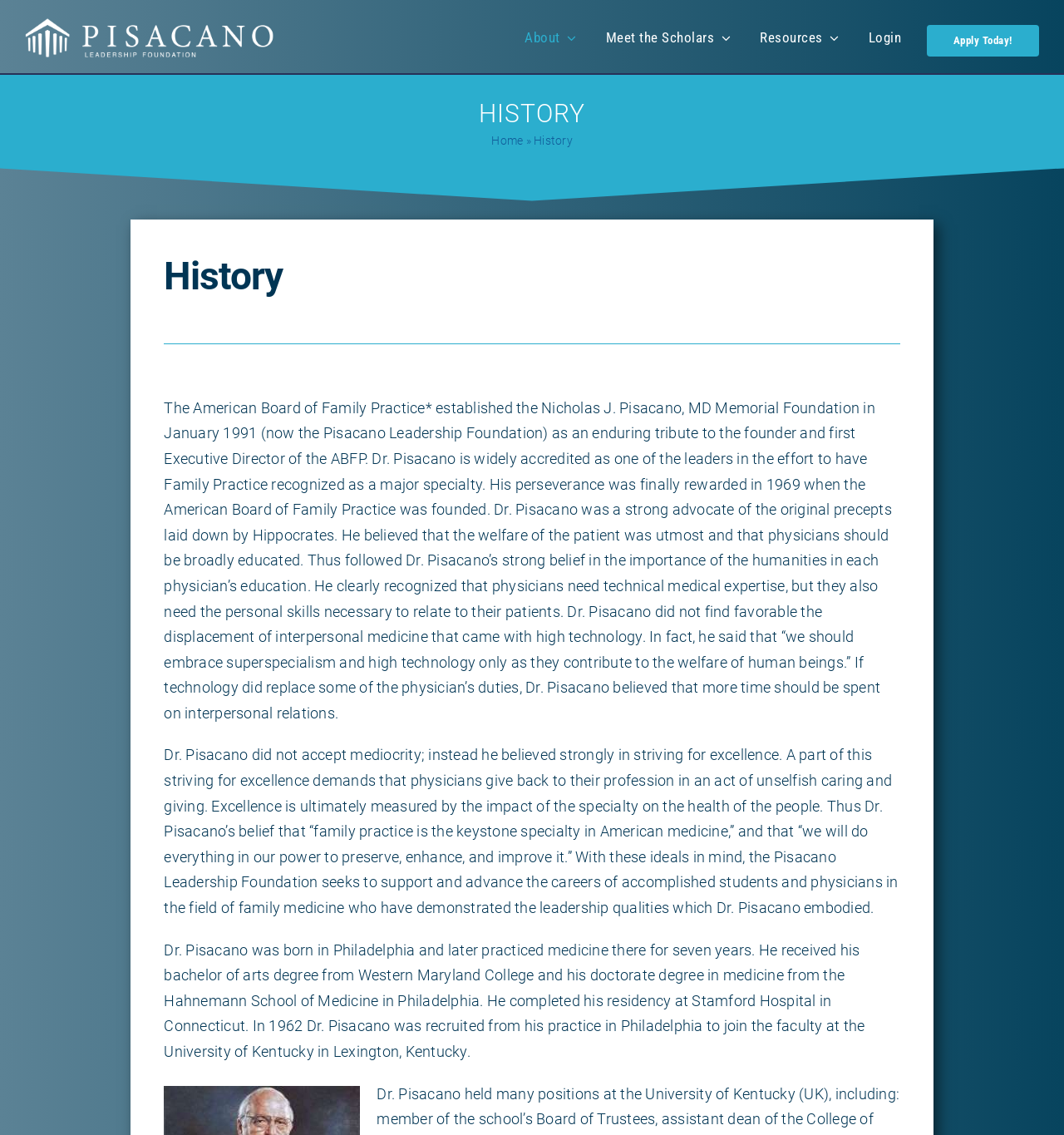Based on the image, please respond to the question with as much detail as possible:
What is the name of the hospital where Dr. Pisacano completed his residency?

According to the webpage content, Dr. Pisacano completed his residency at Stamford Hospital in Connecticut.